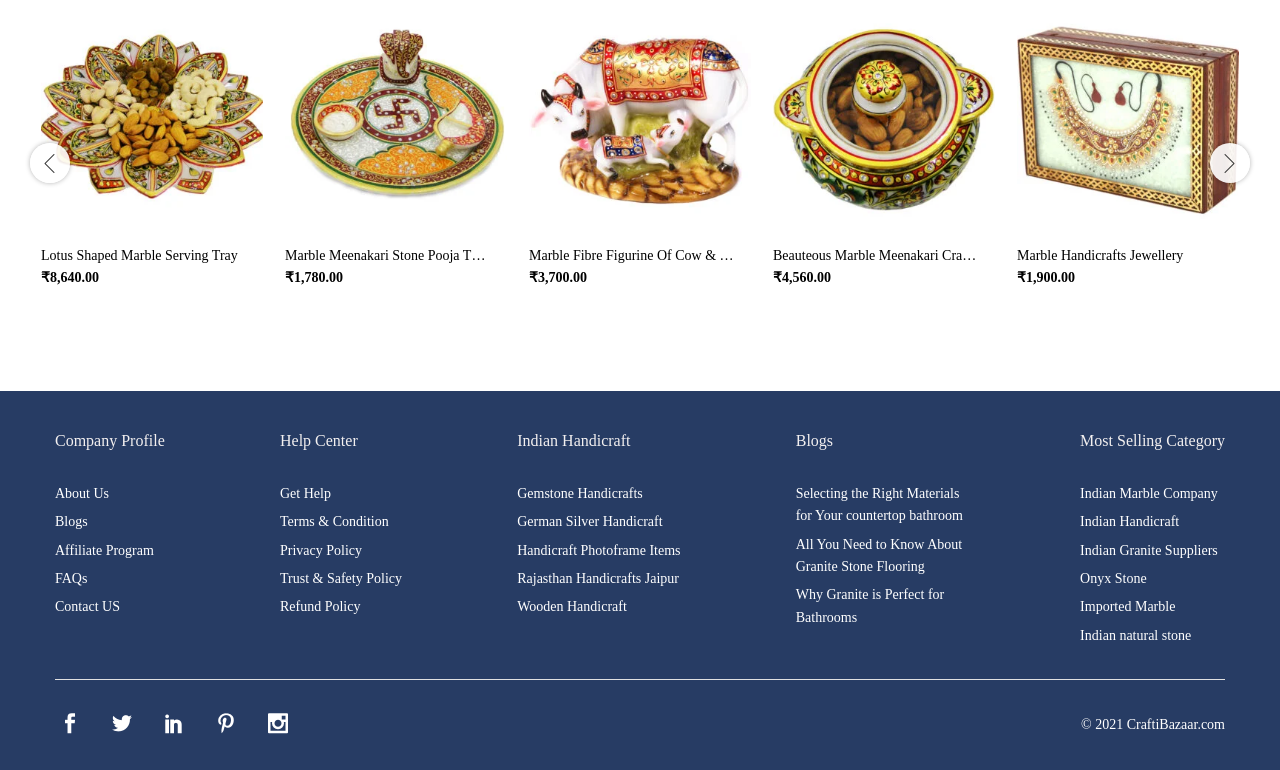Please identify the bounding box coordinates of the region to click in order to complete the given instruction: "Read blog about Selecting the Right Materials for Your countertop bathroom". The coordinates should be four float numbers between 0 and 1, i.e., [left, top, right, bottom].

[0.622, 0.631, 0.752, 0.68]